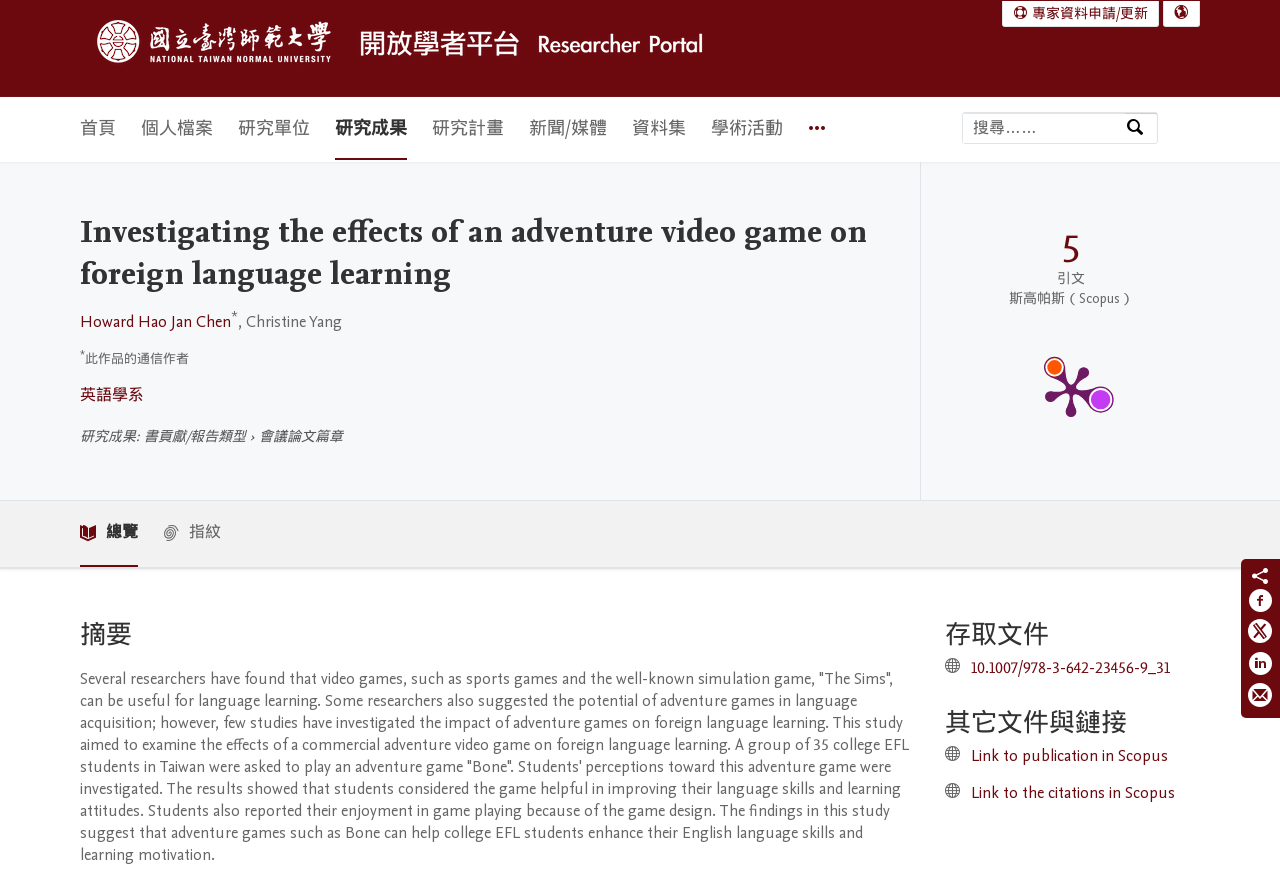Locate the bounding box coordinates of the element I should click to achieve the following instruction: "Go to homepage".

[0.062, 0.109, 0.091, 0.18]